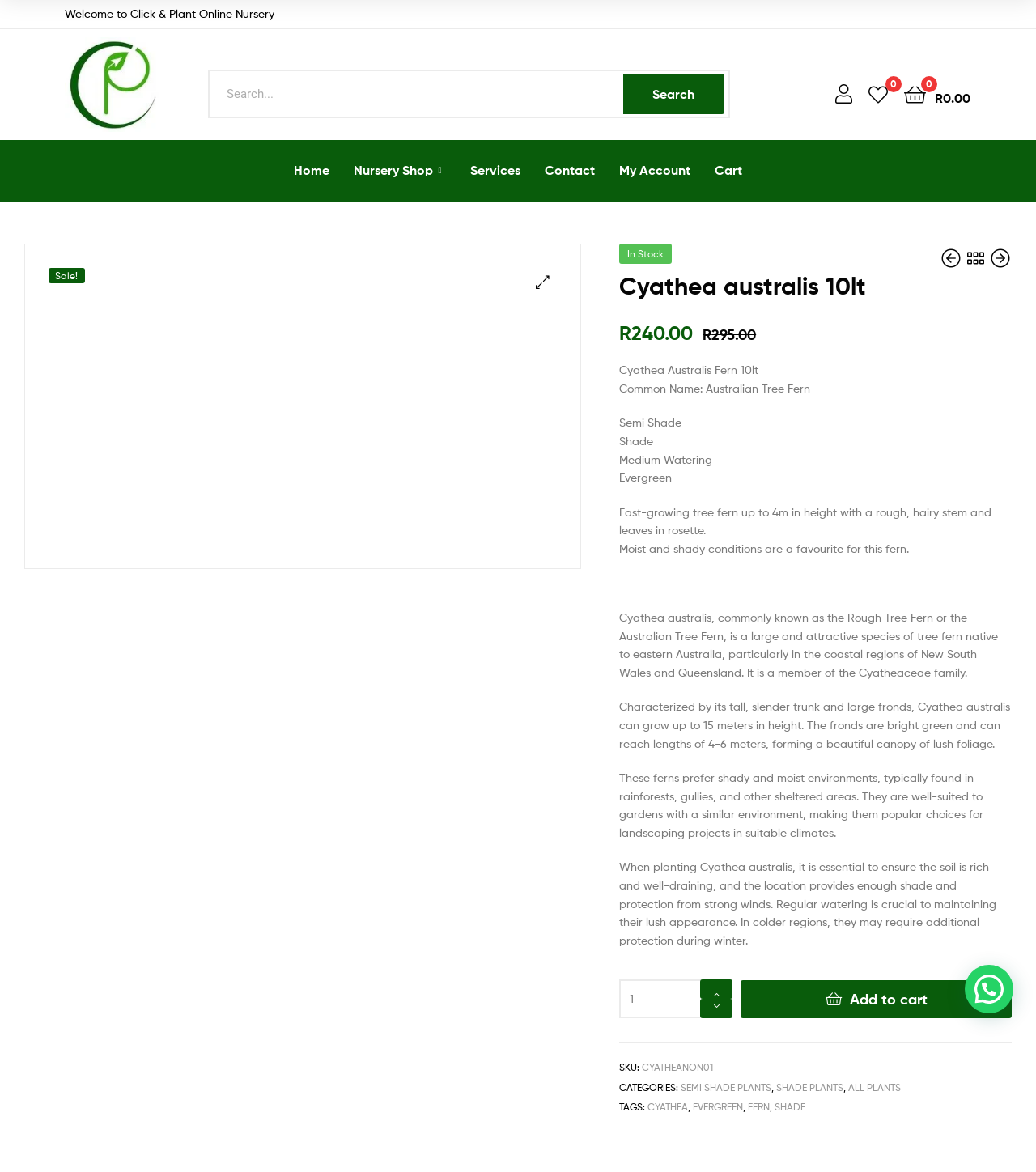What is the current price of the Cyathea australis 10lt?
Give a detailed explanation using the information visible in the image.

The current price of the Cyathea australis 10lt can be found in the product description section, where it is stated as 'Current price is: R199.99'.